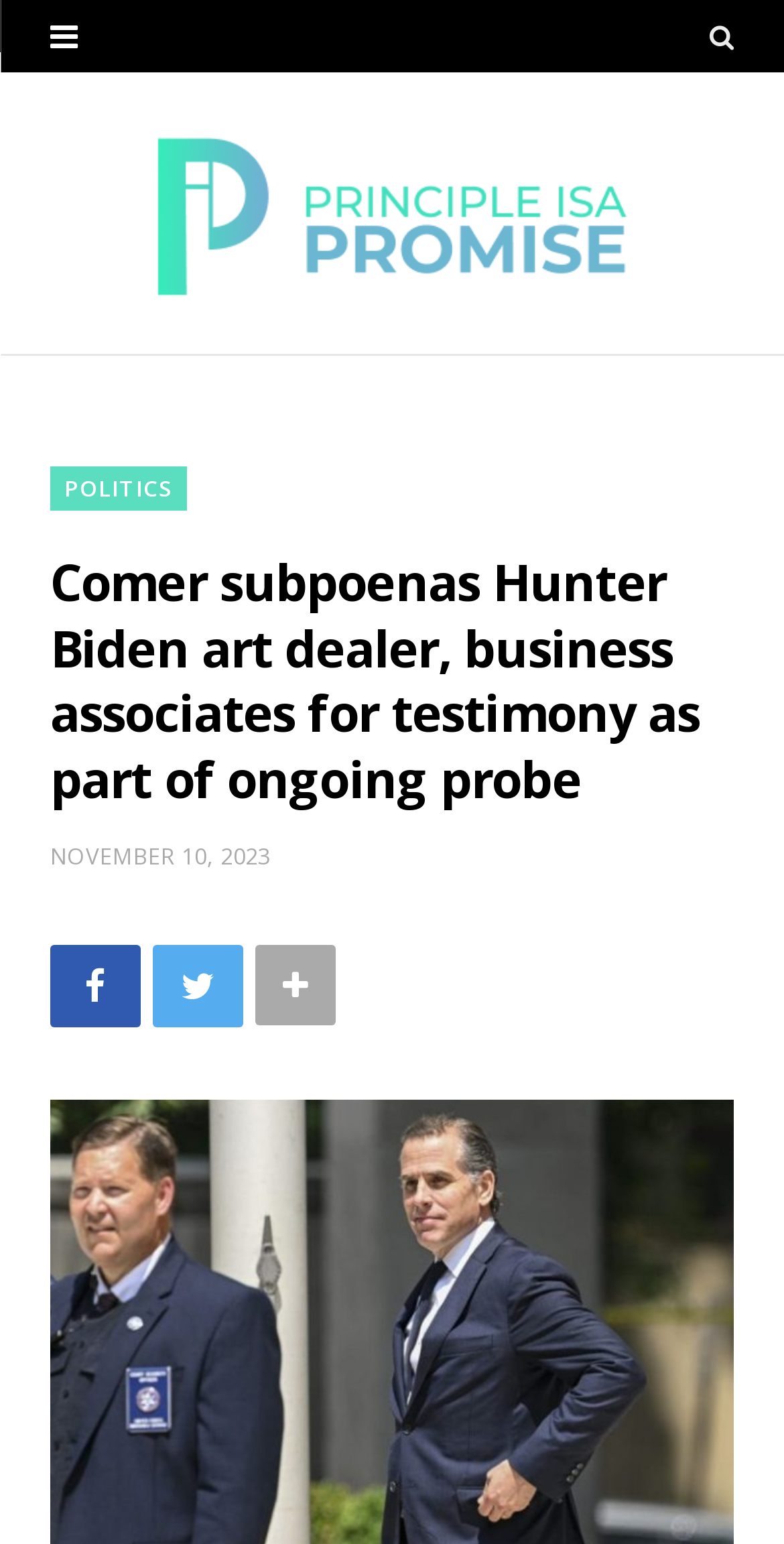Is there an image on this webpage?
From the screenshot, provide a brief answer in one word or phrase.

Yes